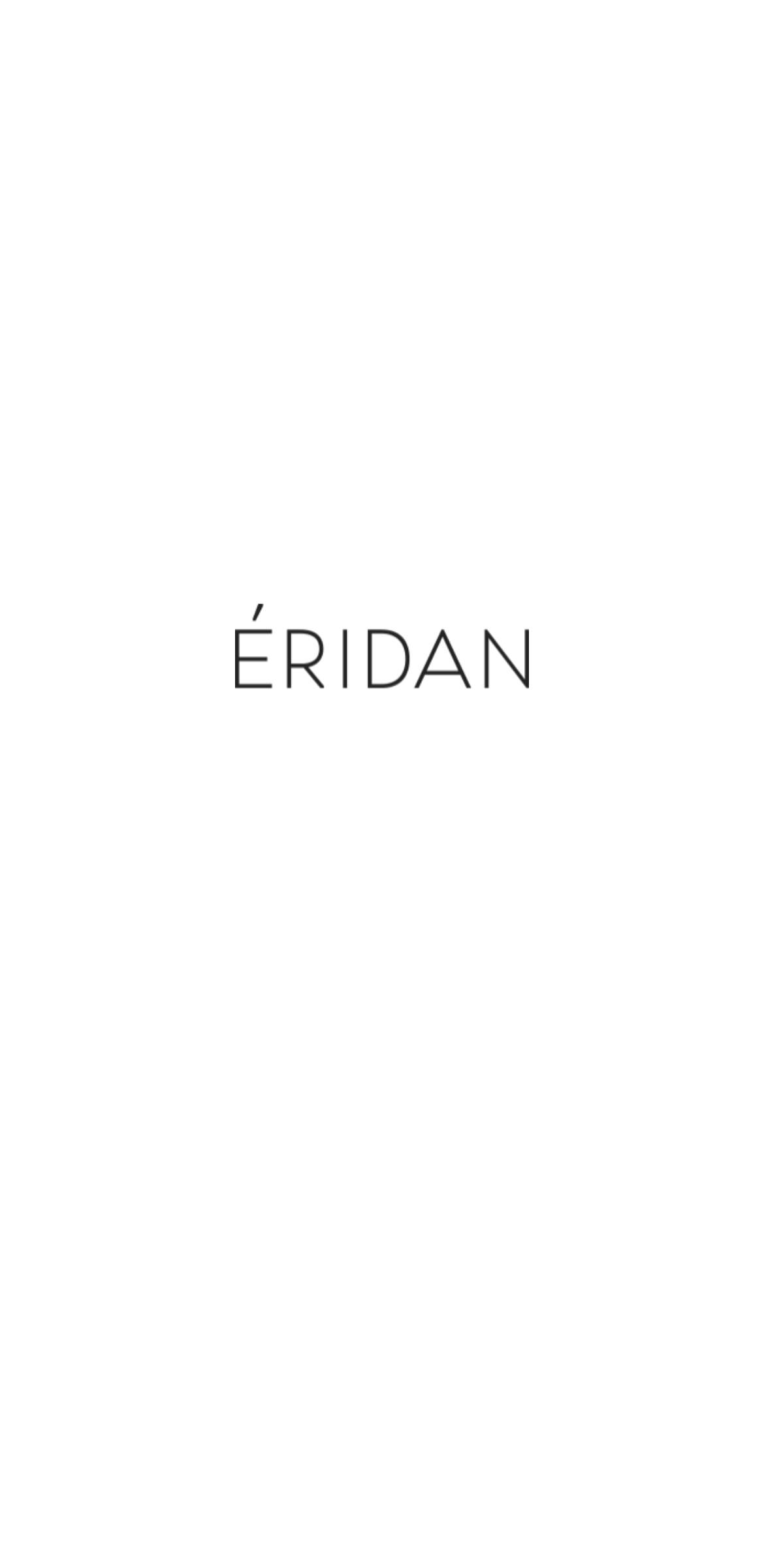Please identify the bounding box coordinates of the clickable area that will allow you to execute the instruction: "View the hair treatment page".

[0.158, 0.664, 0.227, 0.684]